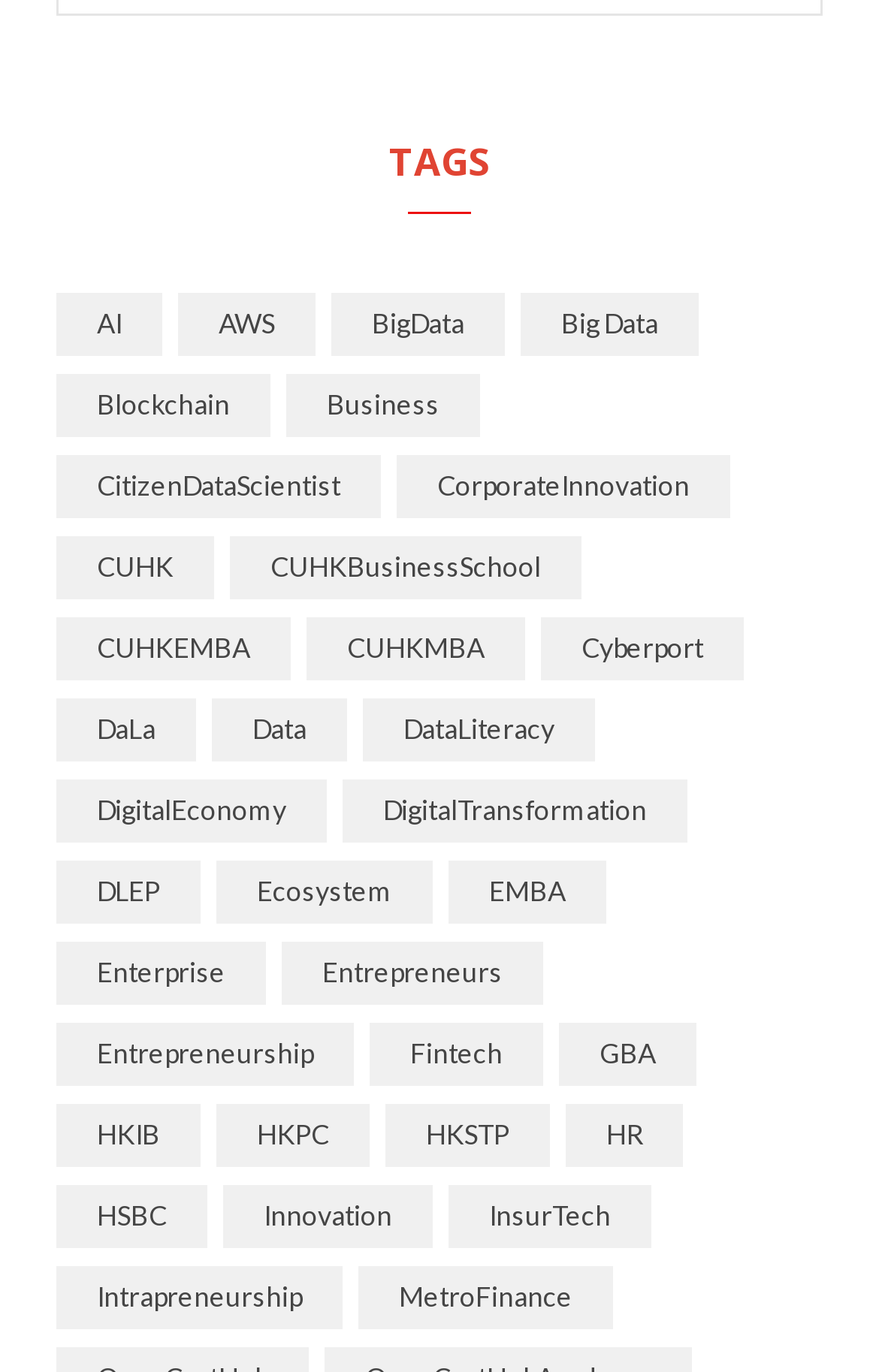How many categories are listed on this webpage?
Refer to the image and provide a one-word or short phrase answer.

36